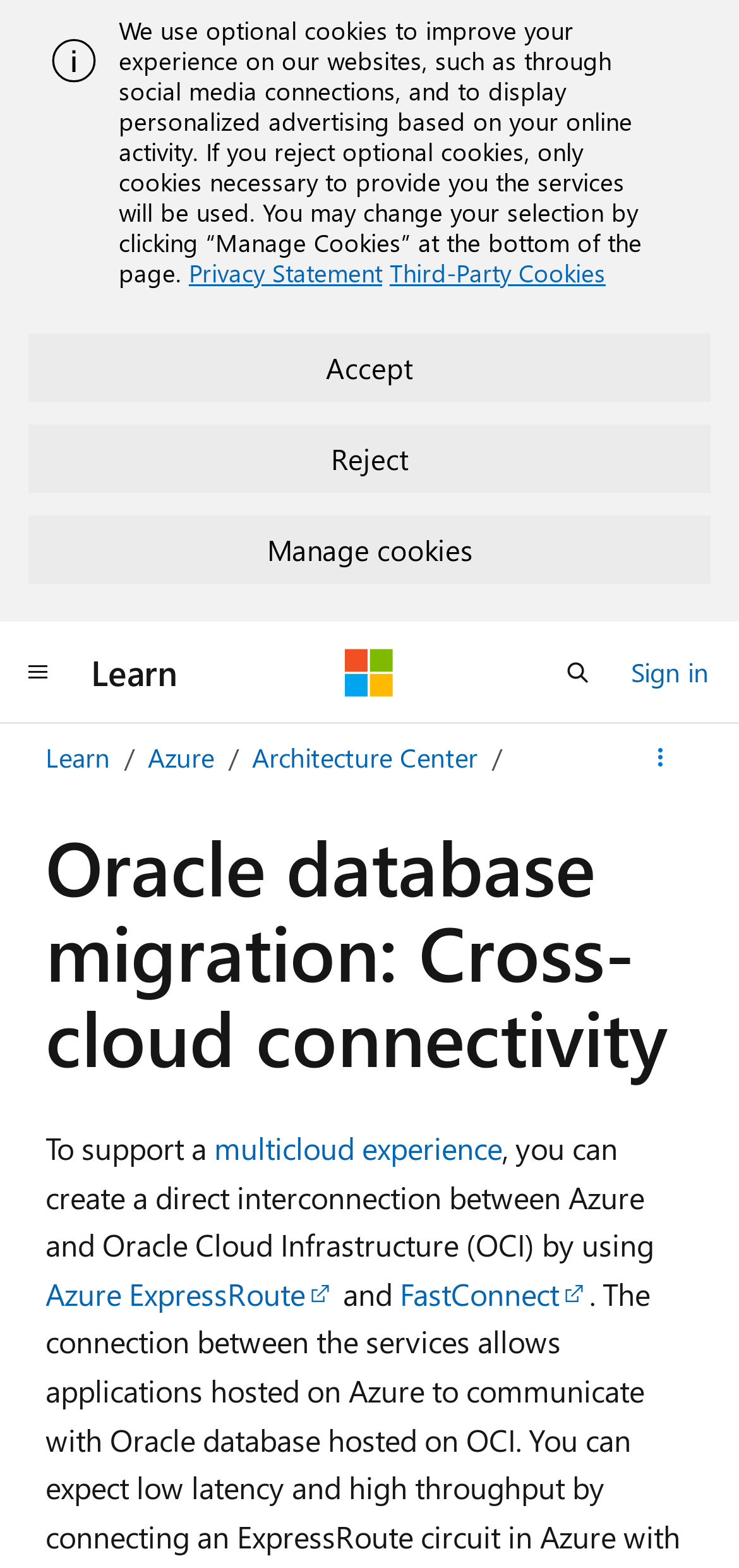What is the topic of the webpage?
Refer to the image and give a detailed response to the question.

The webpage title is 'Oracle database migration: Cross-cloud connectivity' and the content is about creating a connection between Oracle Database and Azure applications, which suggests that the topic of the webpage is Oracle database migration.